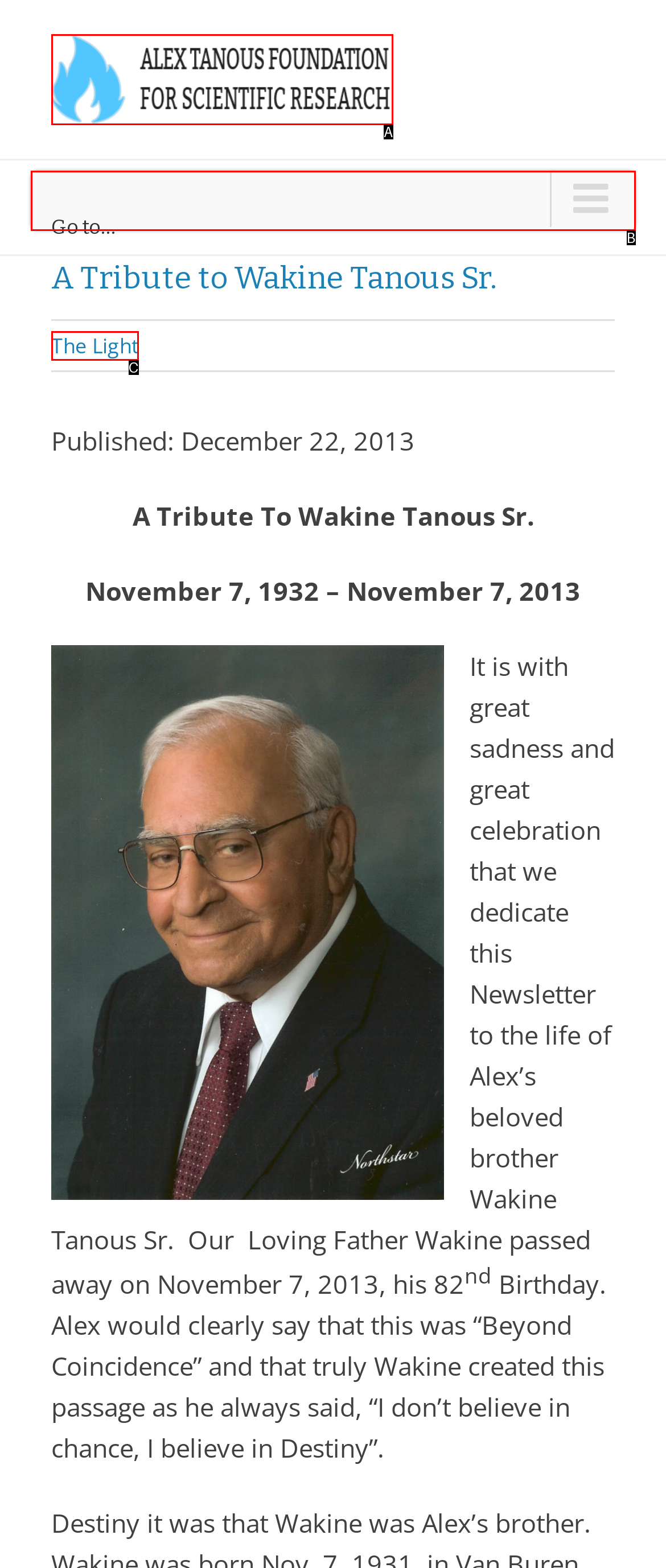Choose the option that best matches the element: alt="Alex Tanous Foundation Logo"
Respond with the letter of the correct option.

A